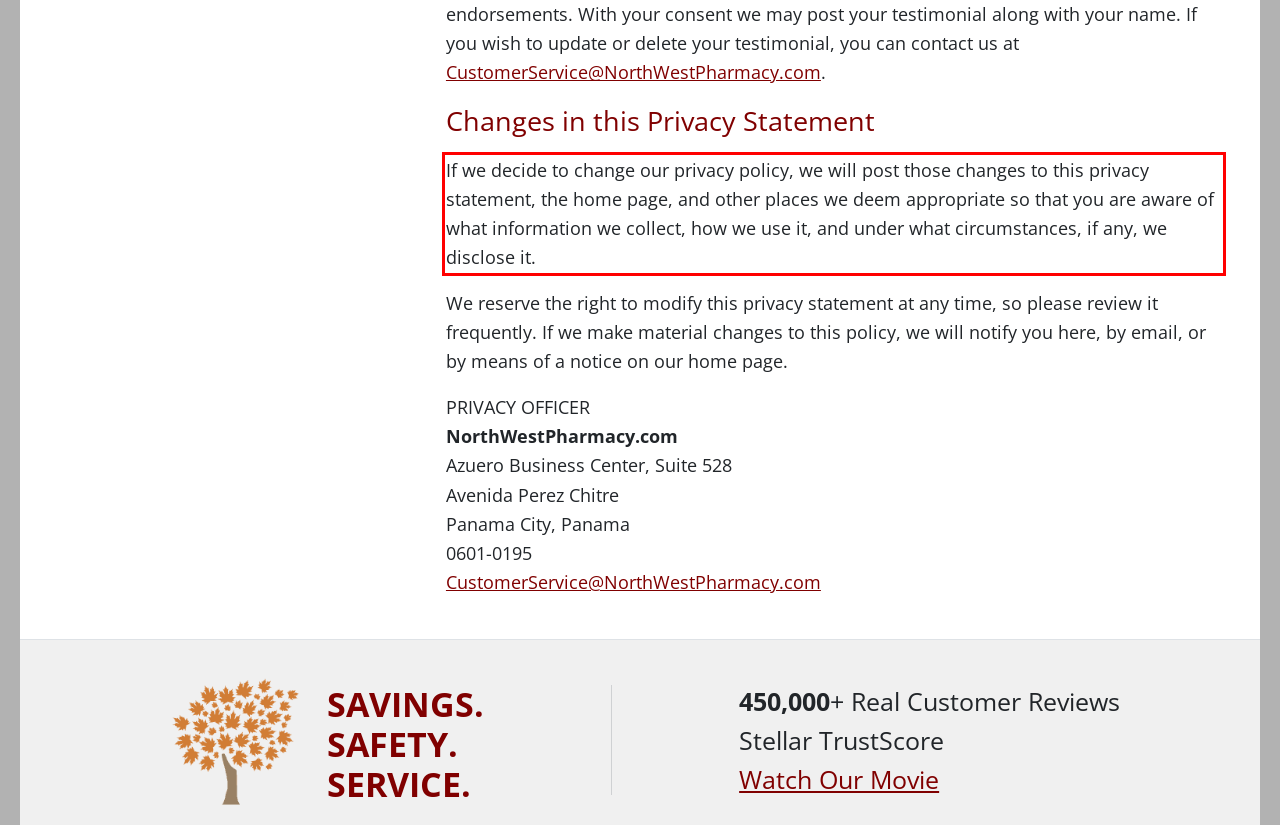Within the screenshot of a webpage, identify the red bounding box and perform OCR to capture the text content it contains.

If we decide to change our privacy policy, we will post those changes to this privacy statement, the home page, and other places we deem appropriate so that you are aware of what information we collect, how we use it, and under what circumstances, if any, we disclose it.